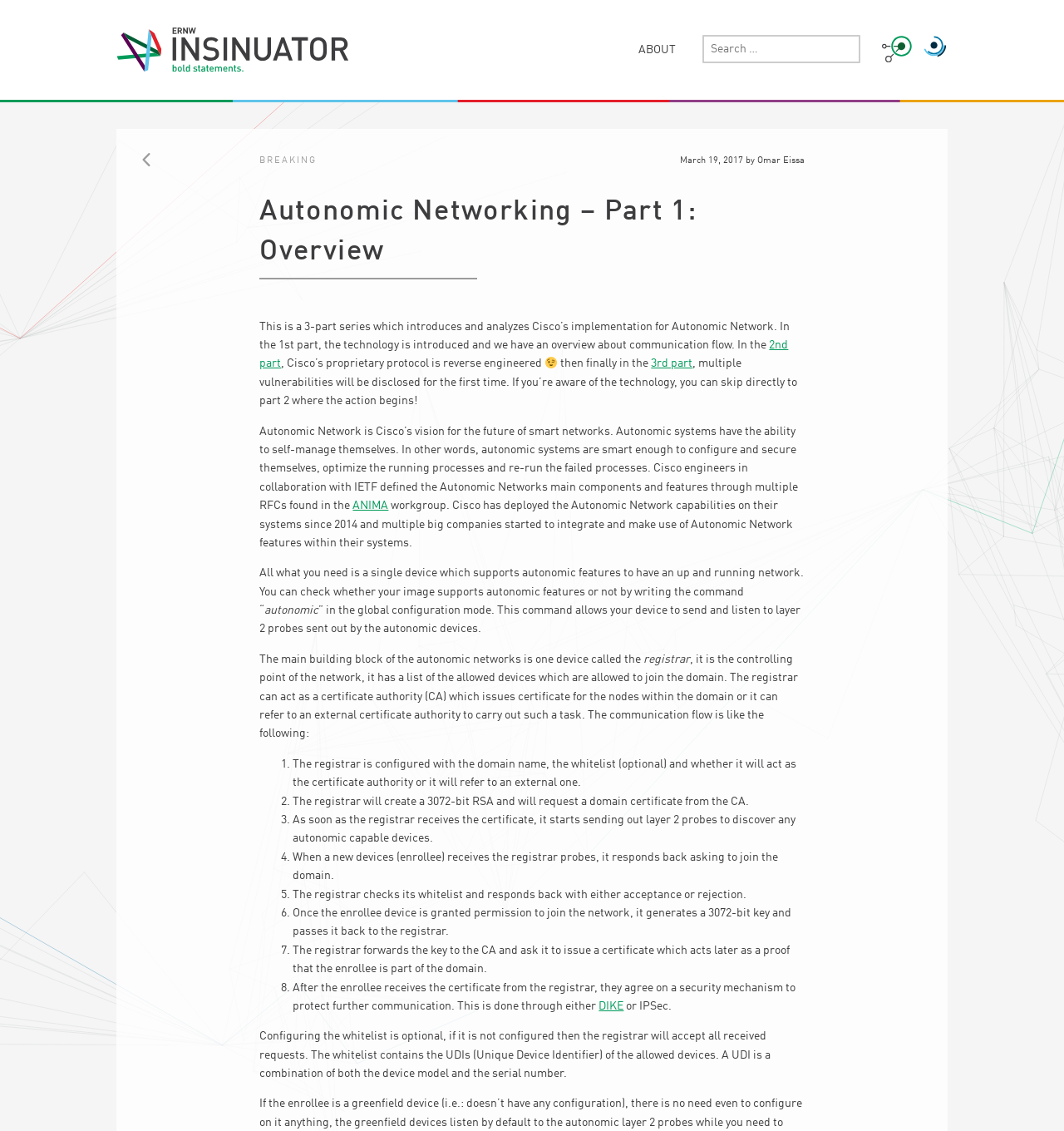Locate and extract the headline of this webpage.

Autonomic Networking – Part 1: Overview